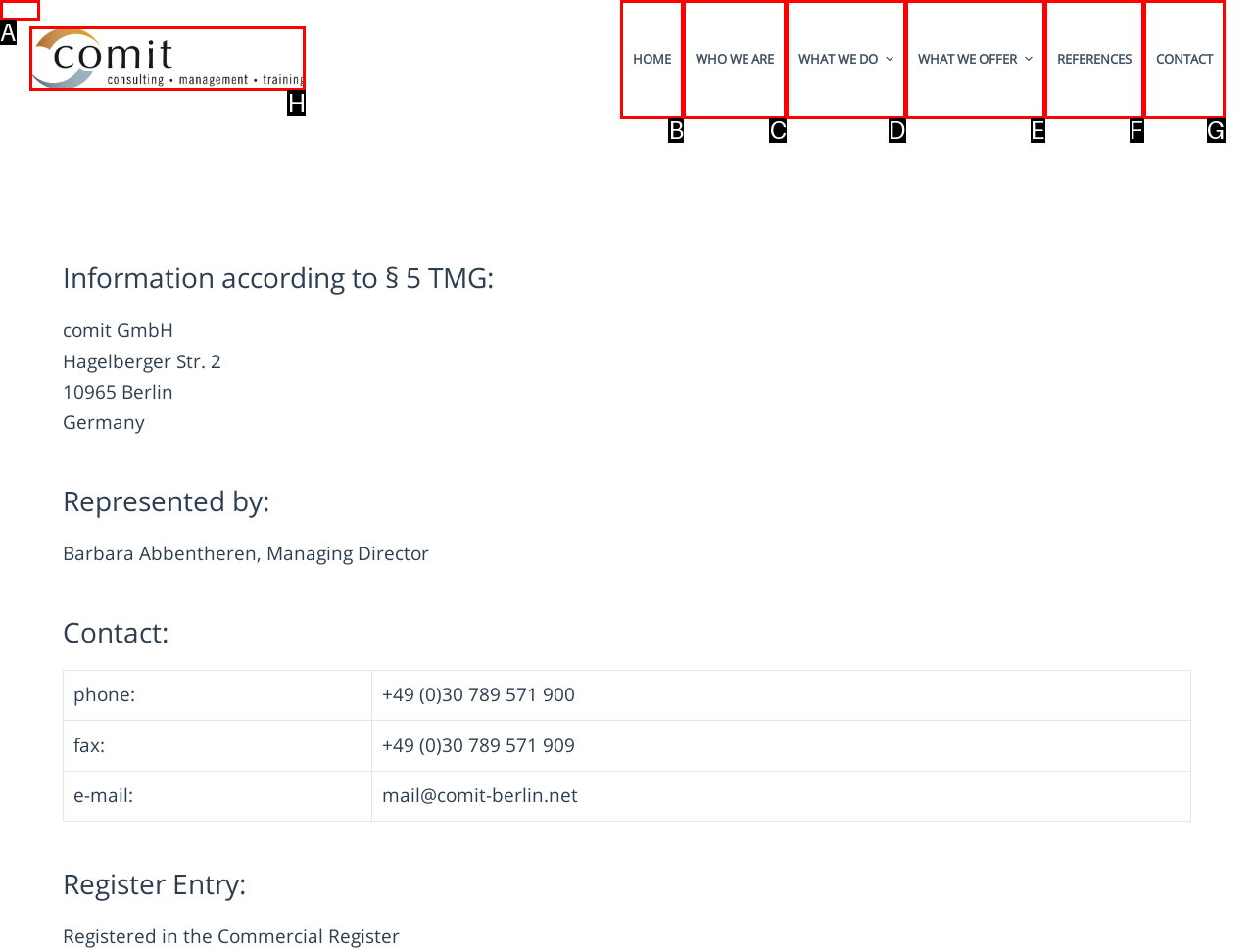Based on the description: Contact
Select the letter of the corresponding UI element from the choices provided.

G